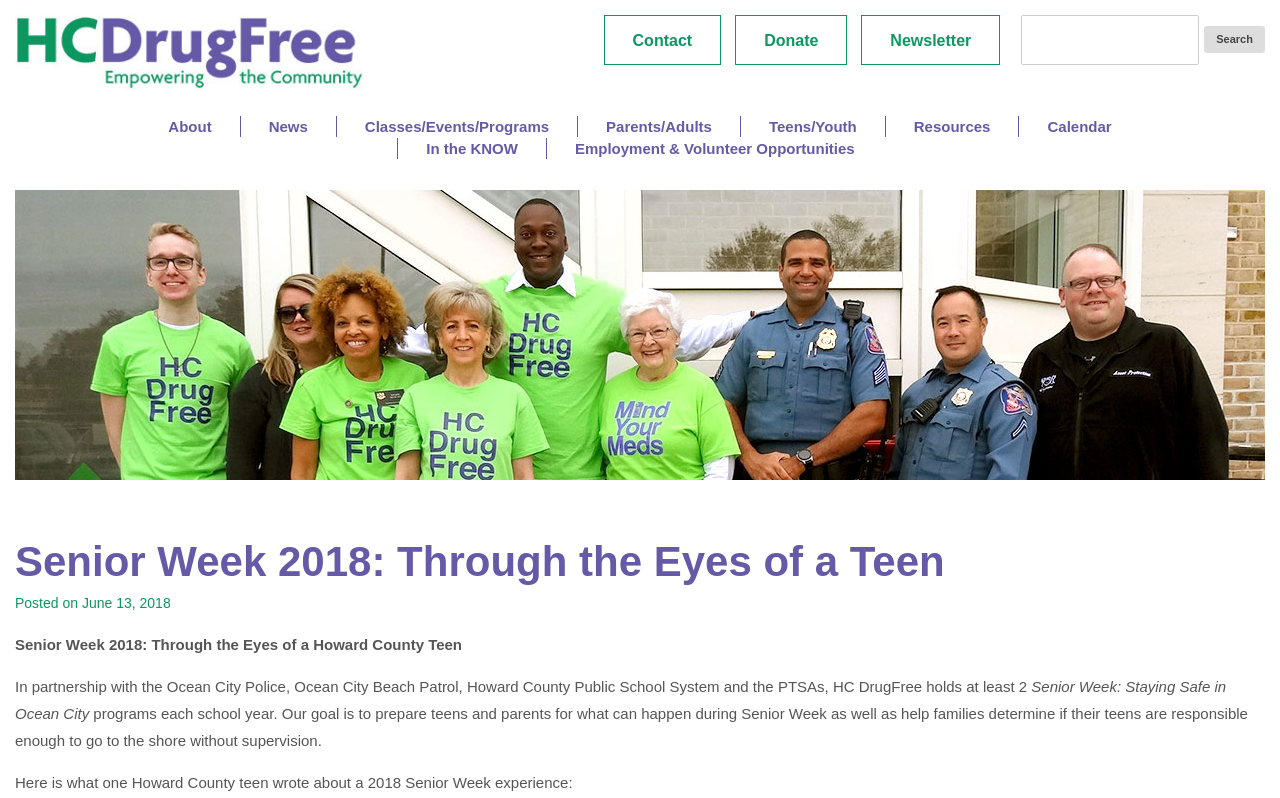Please specify the bounding box coordinates of the clickable section necessary to execute the following command: "Donate to HC DrugFree".

[0.574, 0.019, 0.662, 0.081]